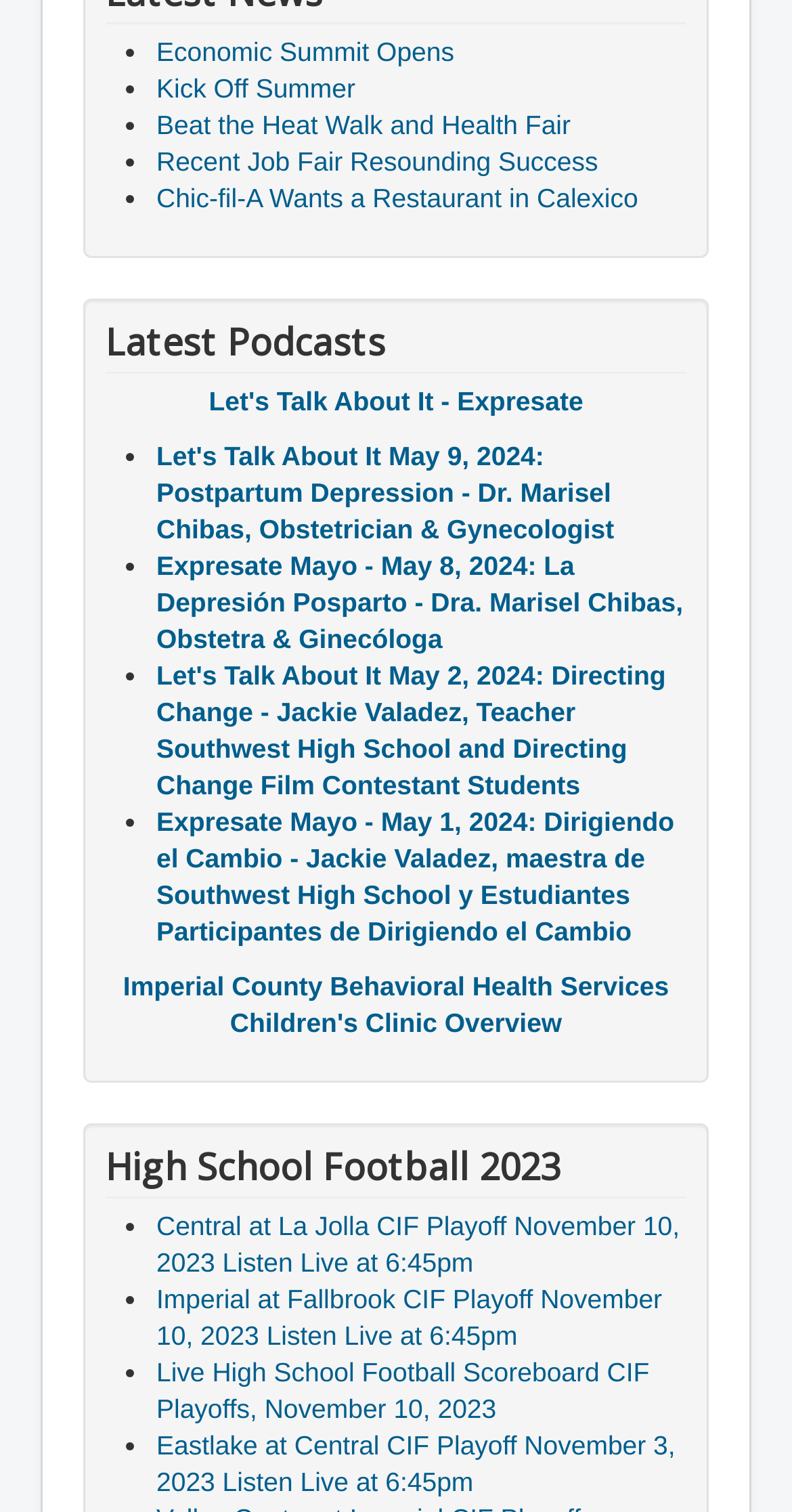Provide a short, one-word or phrase answer to the question below:
How many high school football links are there?

4